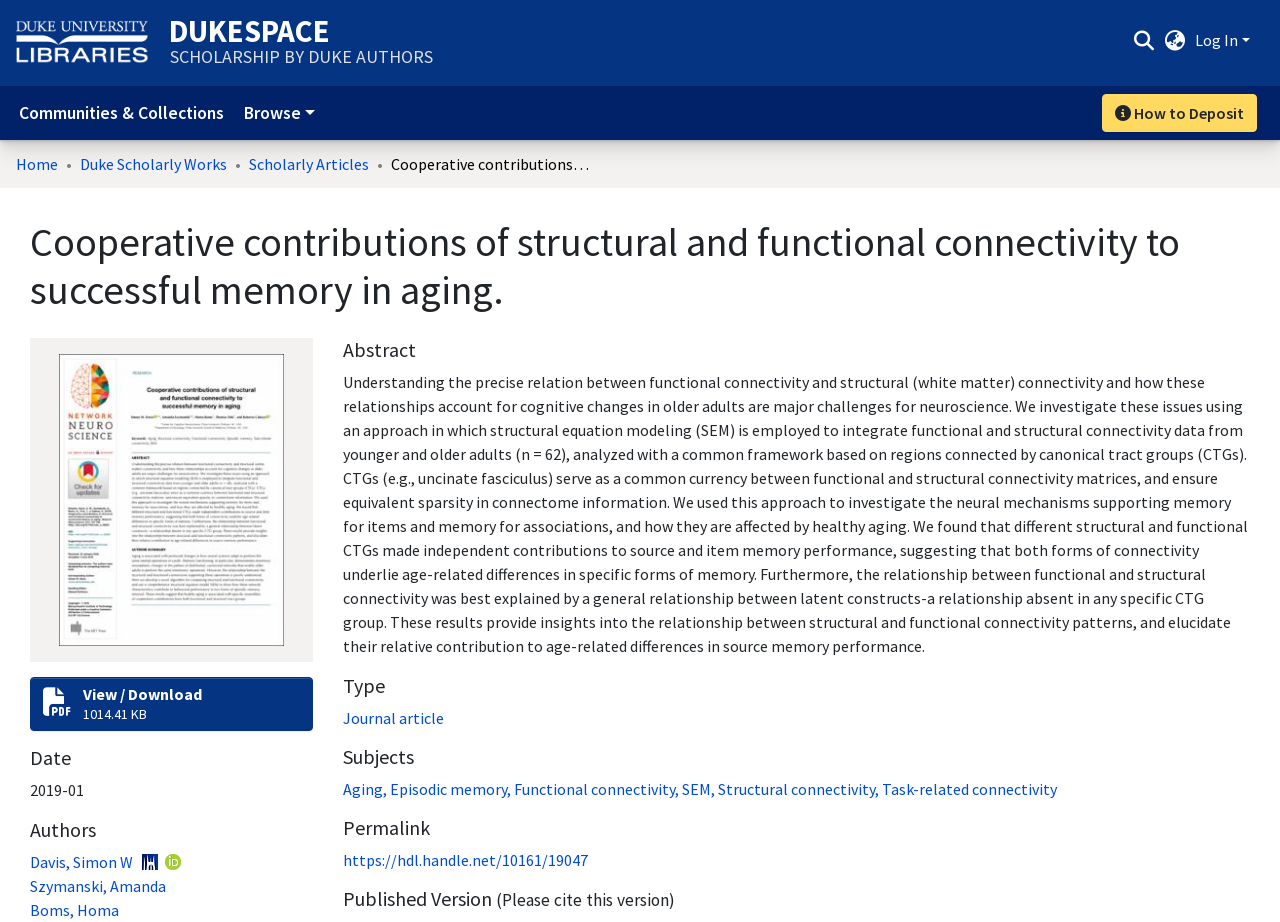Identify the bounding box coordinates of the element that should be clicked to fulfill this task: "Log in to the system". The coordinates should be provided as four float numbers between 0 and 1, i.e., [left, top, right, bottom].

[0.932, 0.033, 0.978, 0.054]